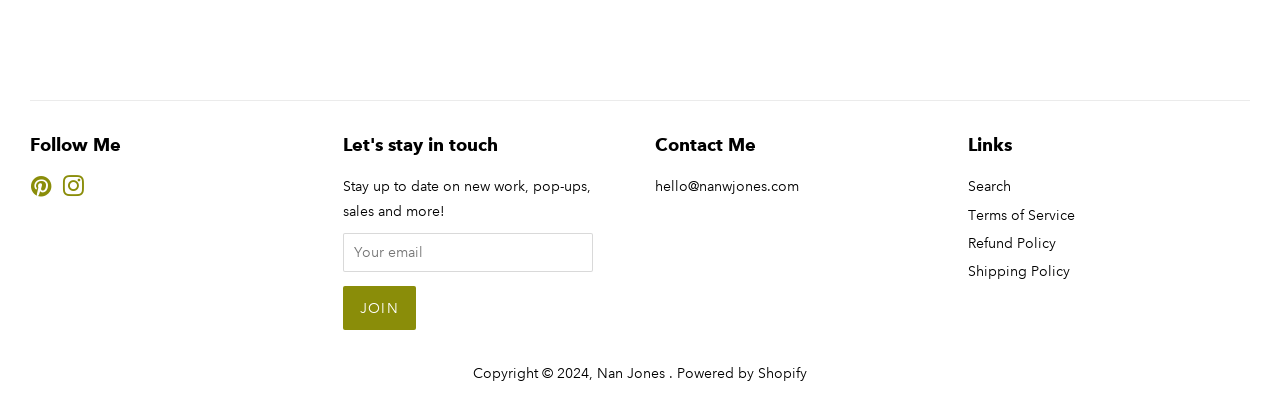Give a concise answer using one word or a phrase to the following question:
What is the year of copyright?

2024